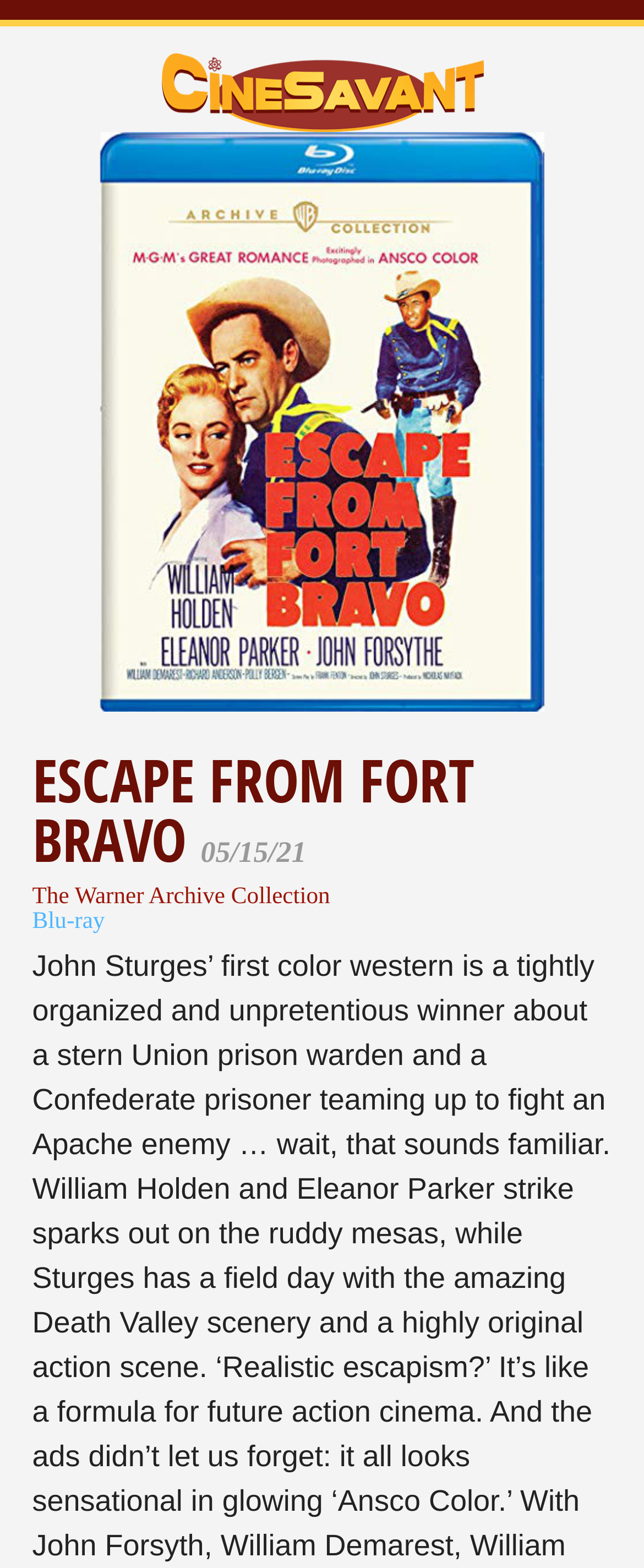What is the release date of the article?
Answer the question in a detailed and comprehensive manner.

The release date of the article can be determined by looking at the heading element, which has the text 'ESCAPE FROM FORT BRAVO 05/15/21'.